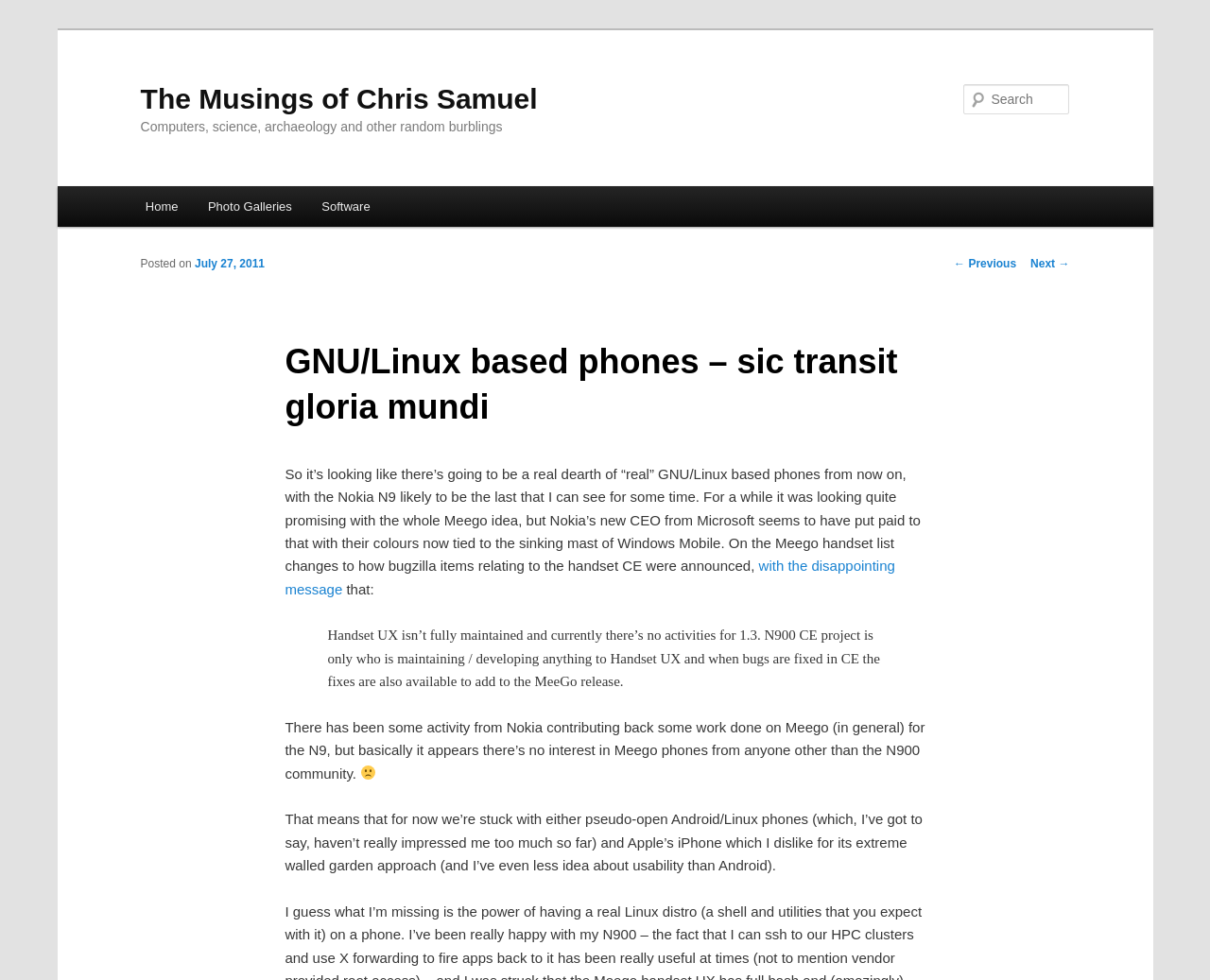Is the blog post about a specific event?
Give a detailed response to the question by analyzing the screenshot.

I determined that the blog post is not about a specific event by looking at the content of the post, which discusses the general topic of GNU/Linux based phones and does not mention a specific event or date. The post also does not have a format that suggests it is a news article or a report on a specific event.